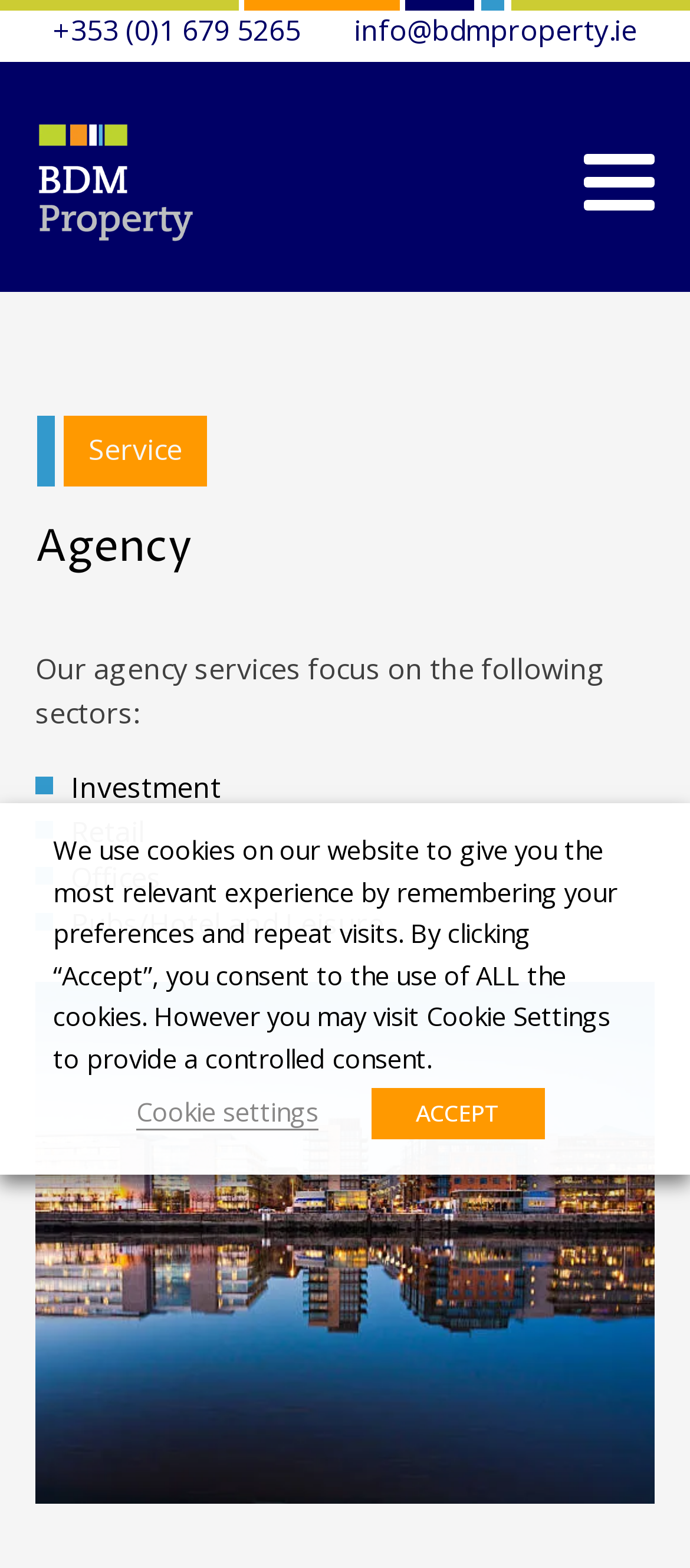Using floating point numbers between 0 and 1, provide the bounding box coordinates in the format (top-left x, top-left y, bottom-right x, bottom-right y). Locate the UI element described here: +353 (0)1 679 5265

[0.077, 0.006, 0.436, 0.035]